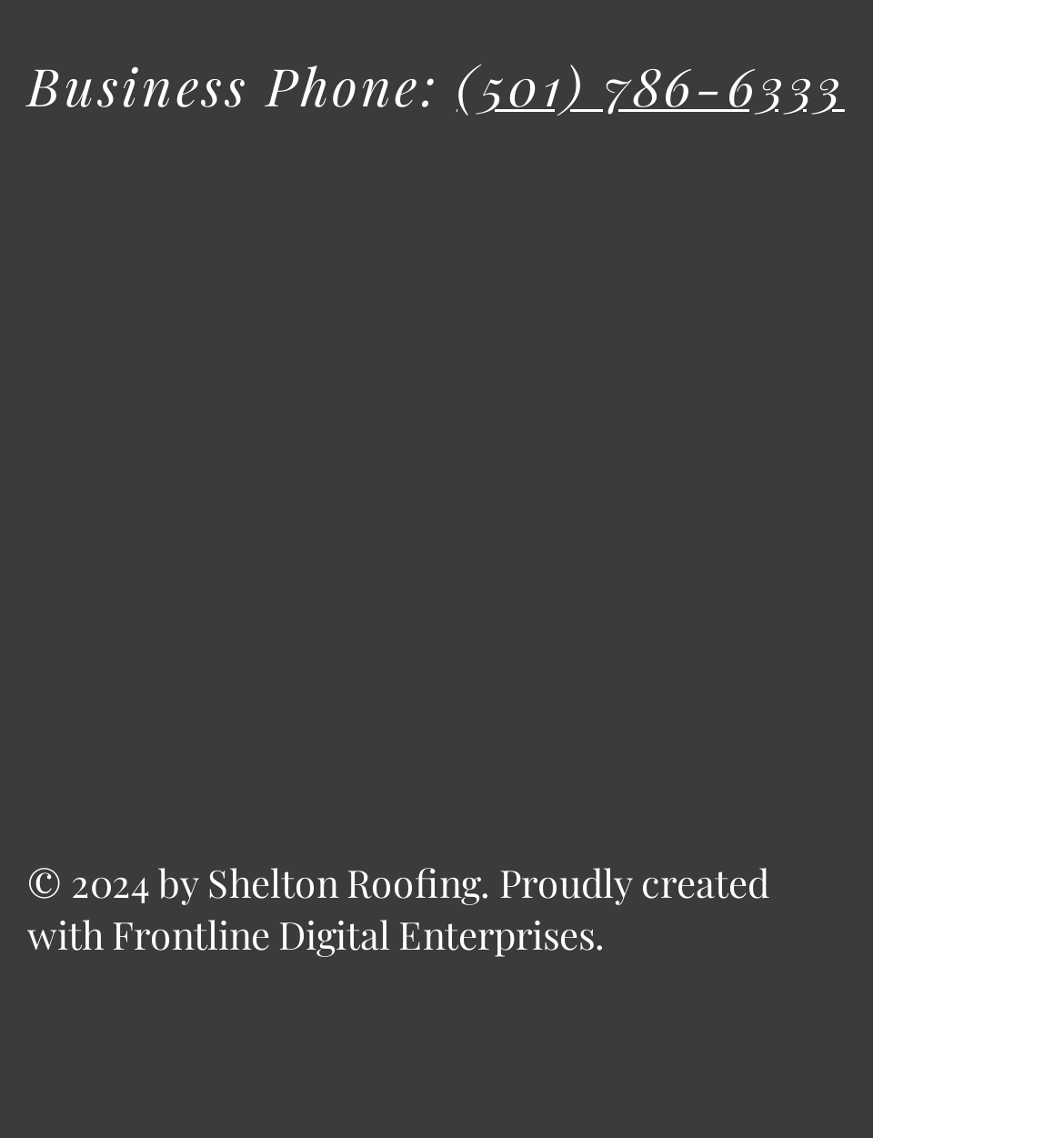What is the business phone number?
Use the image to answer the question with a single word or phrase.

(501) 786-6333